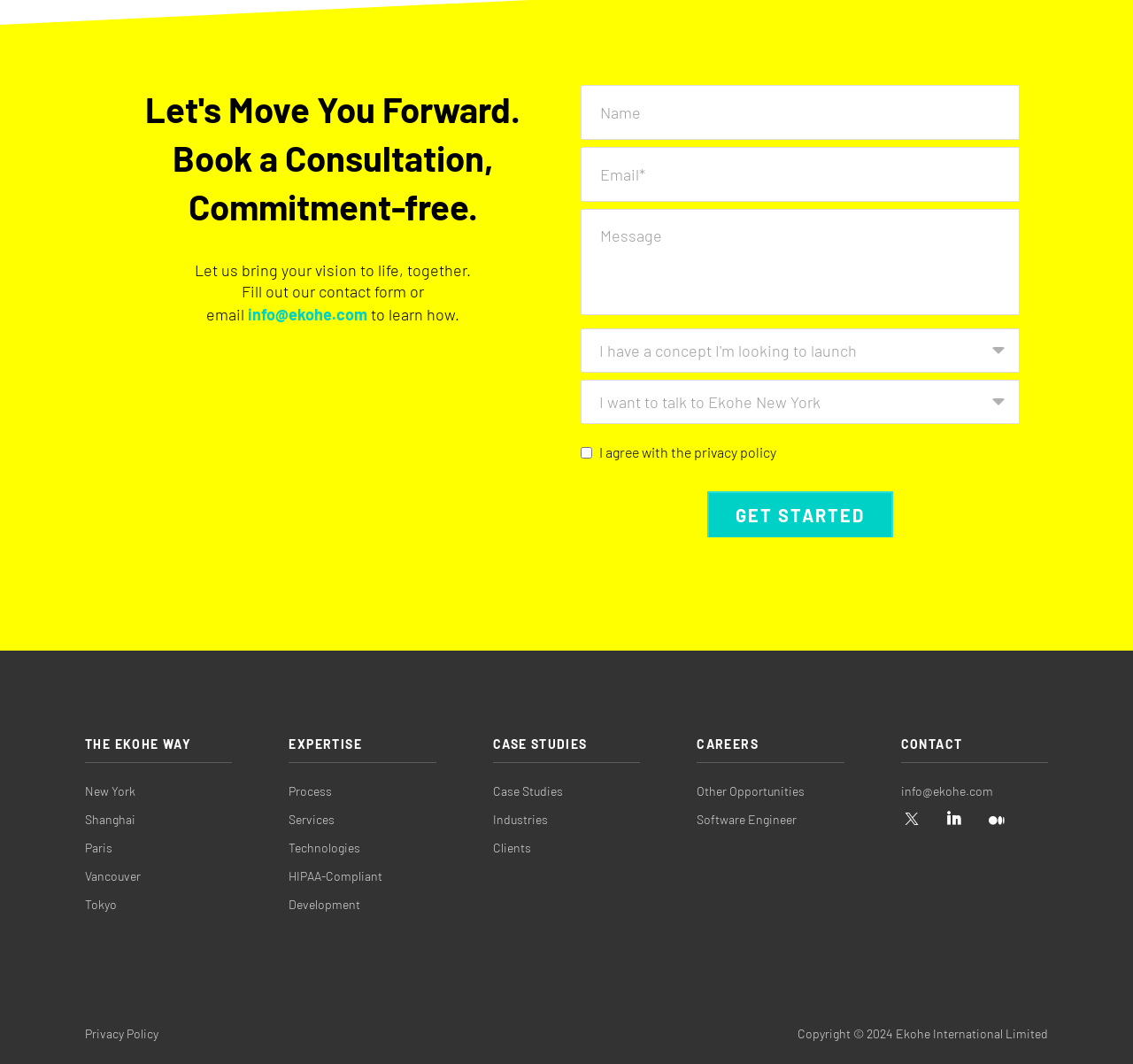Give a one-word or one-phrase response to the question: 
How many cities are listed at the bottom of the page?

5